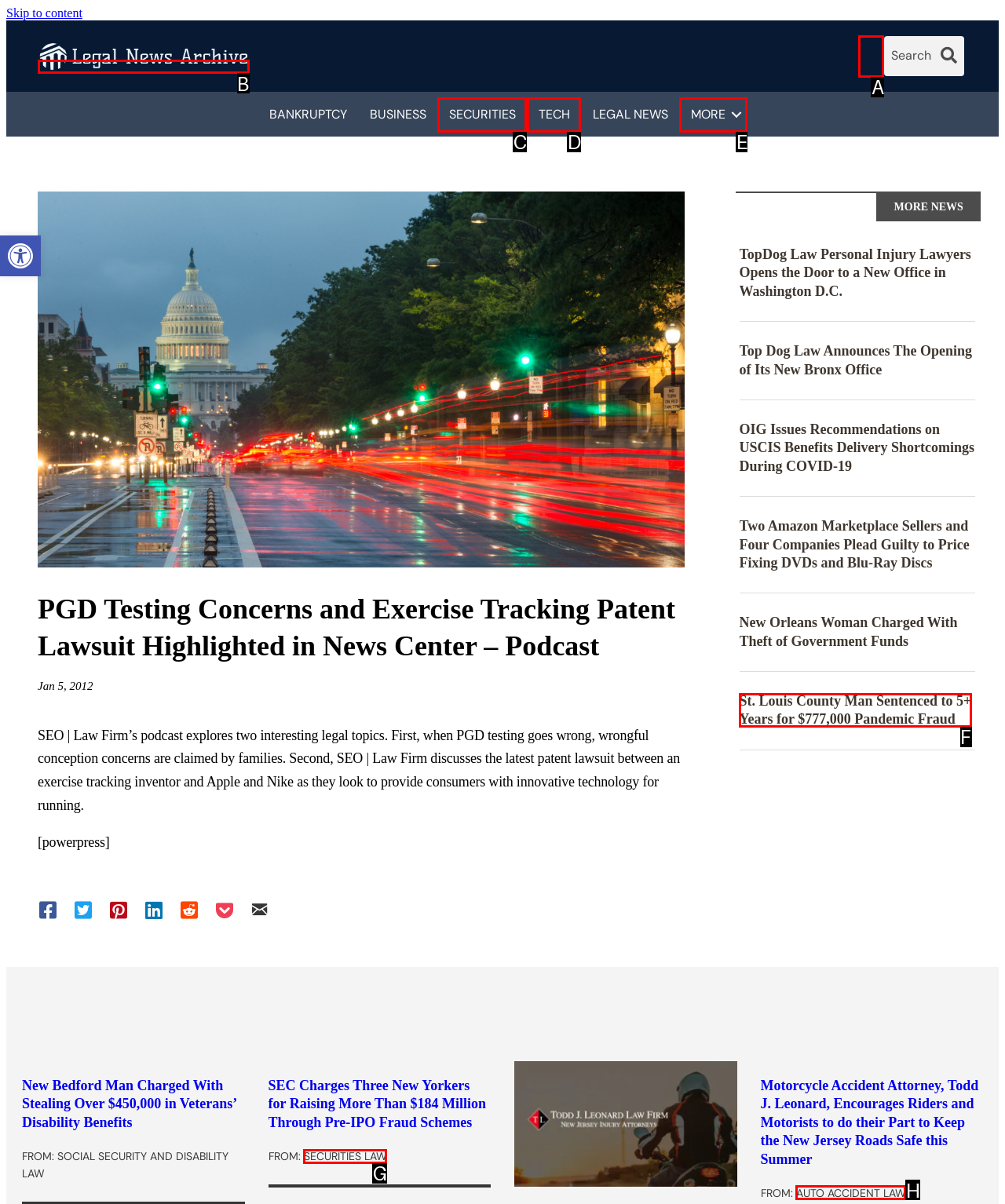Please indicate which HTML element should be clicked to fulfill the following task: Go to Legal News Archive. Provide the letter of the selected option.

B